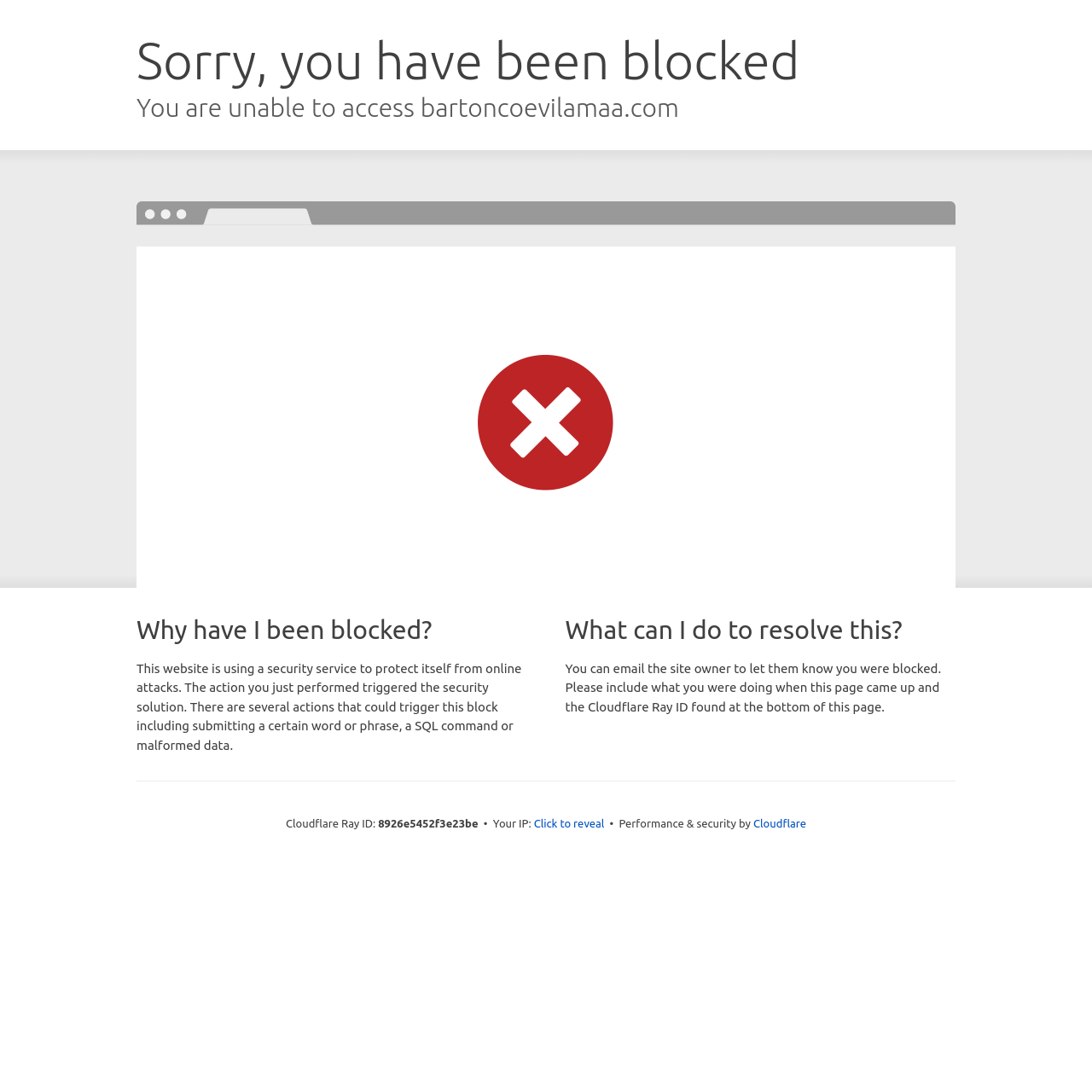Extract the bounding box coordinates for the UI element described as: "Click to reveal".

[0.489, 0.747, 0.553, 0.762]